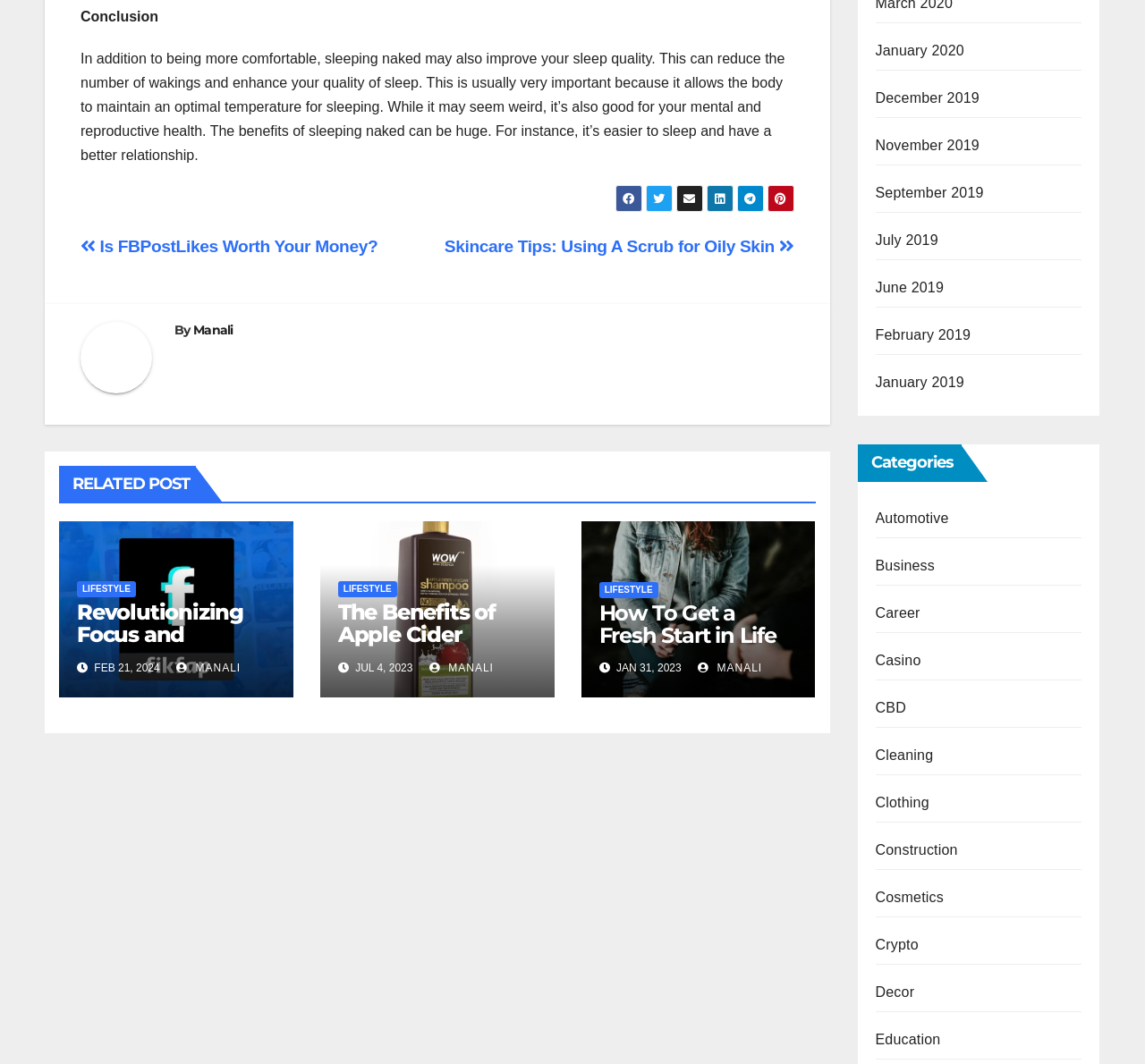Determine the bounding box coordinates of the section I need to click to execute the following instruction: "Read the article 'Revolutionizing Focus and Productivity with FikFap App'". Provide the coordinates as four float numbers between 0 and 1, i.e., [left, top, right, bottom].

[0.067, 0.565, 0.24, 0.608]